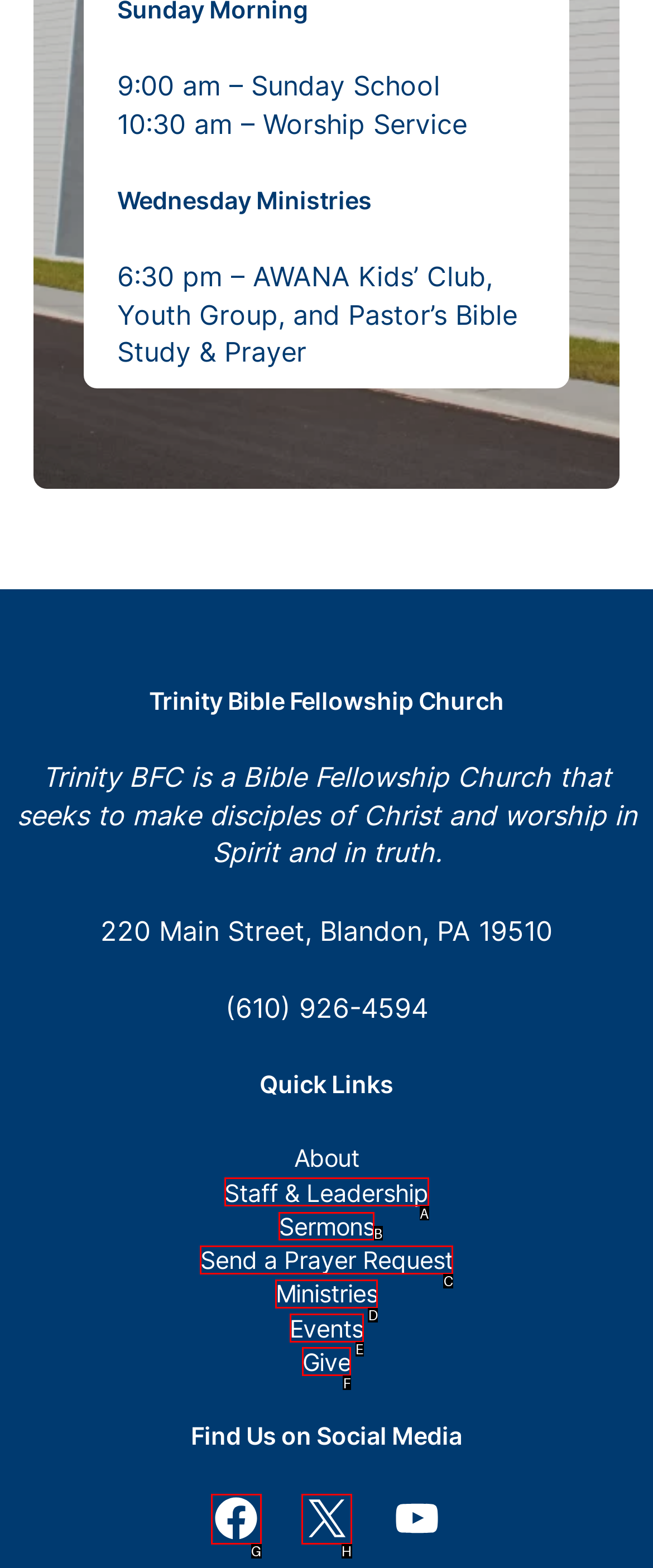Pick the option that should be clicked to perform the following task: Watch sermons
Answer with the letter of the selected option from the available choices.

B